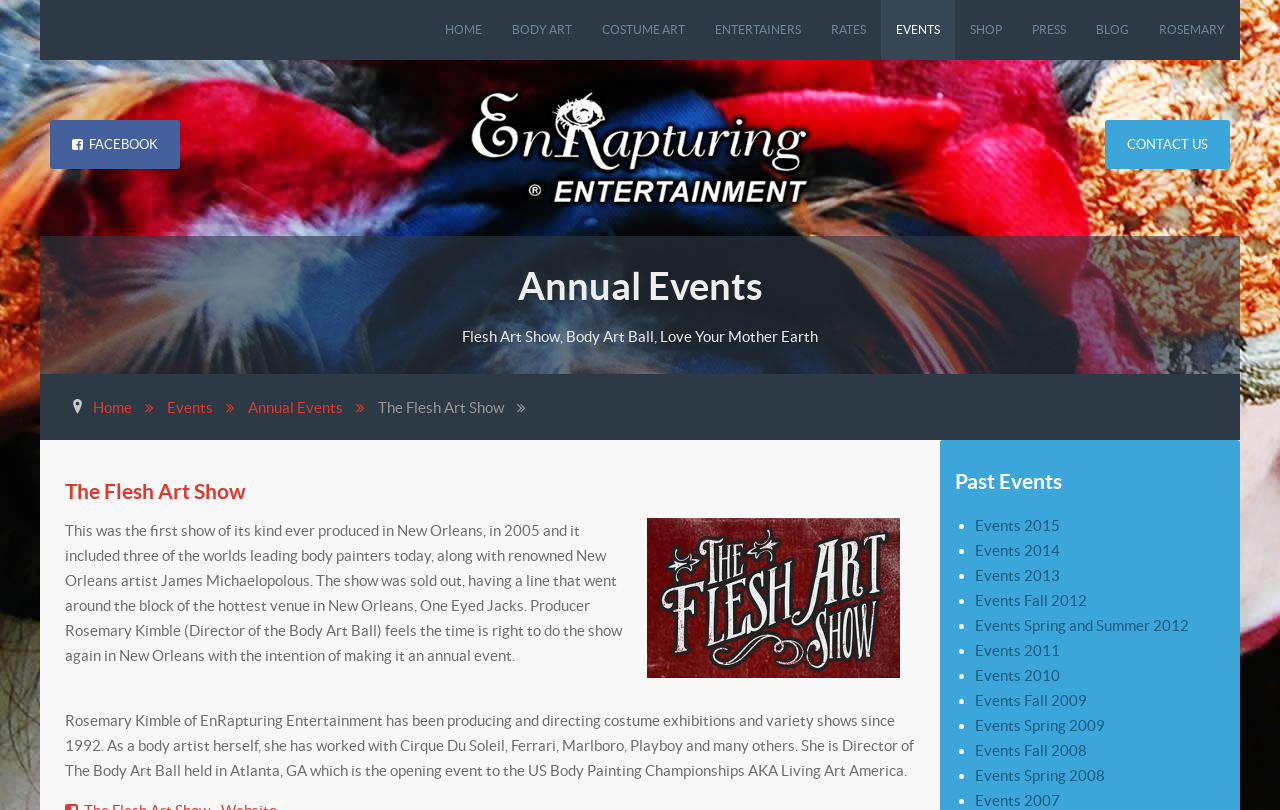What is the theme of the art show?
Please give a detailed and elaborate answer to the question.

The theme of the art show is Body Art, which is evident from the links 'BODY ART BODY ART' and 'The Body Art Ball' and also from the content of the webpage which talks about body painting and body art exhibitions.